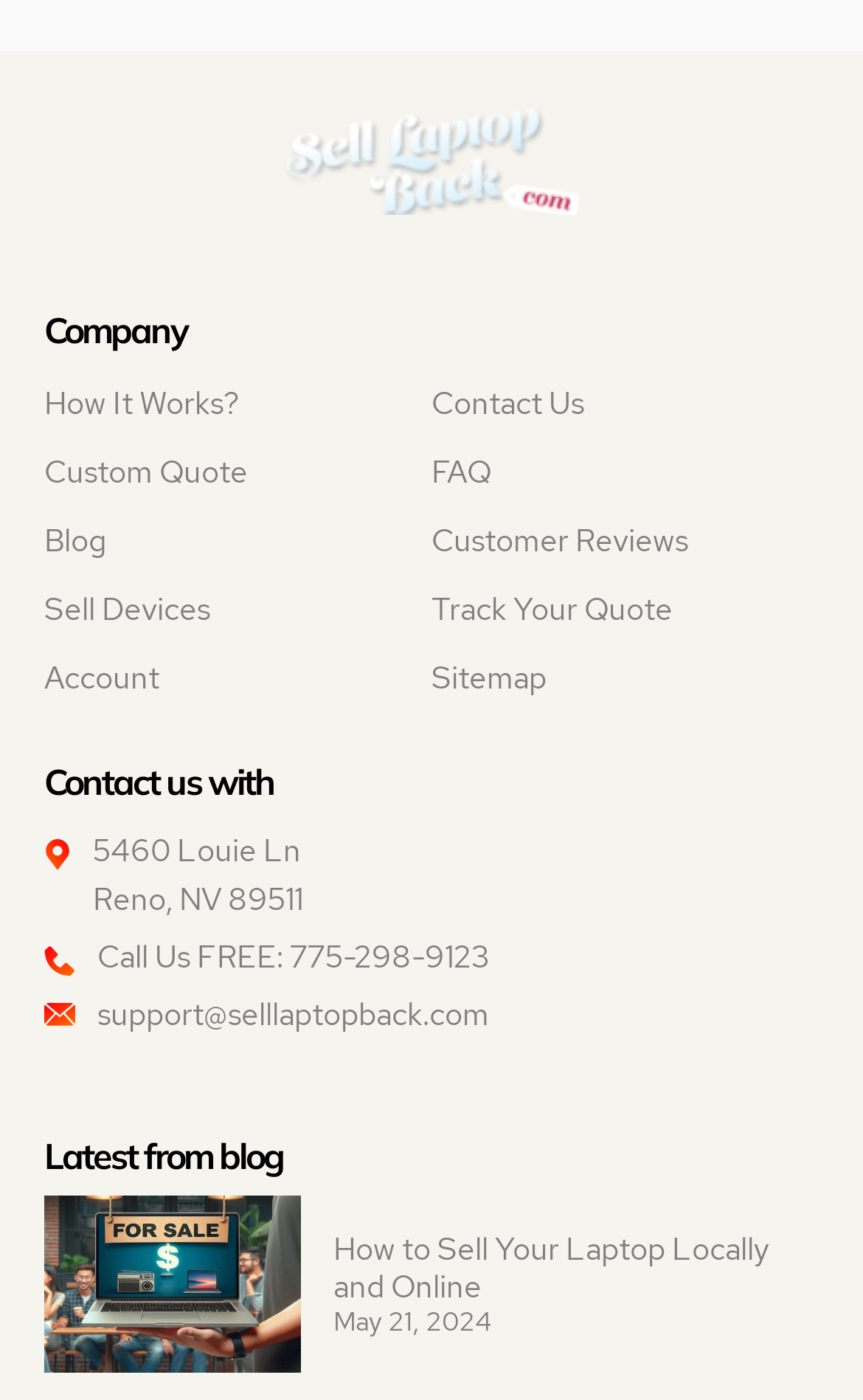Please identify the coordinates of the bounding box that should be clicked to fulfill this instruction: "Read the latest blog post".

[0.051, 0.854, 0.949, 0.98]